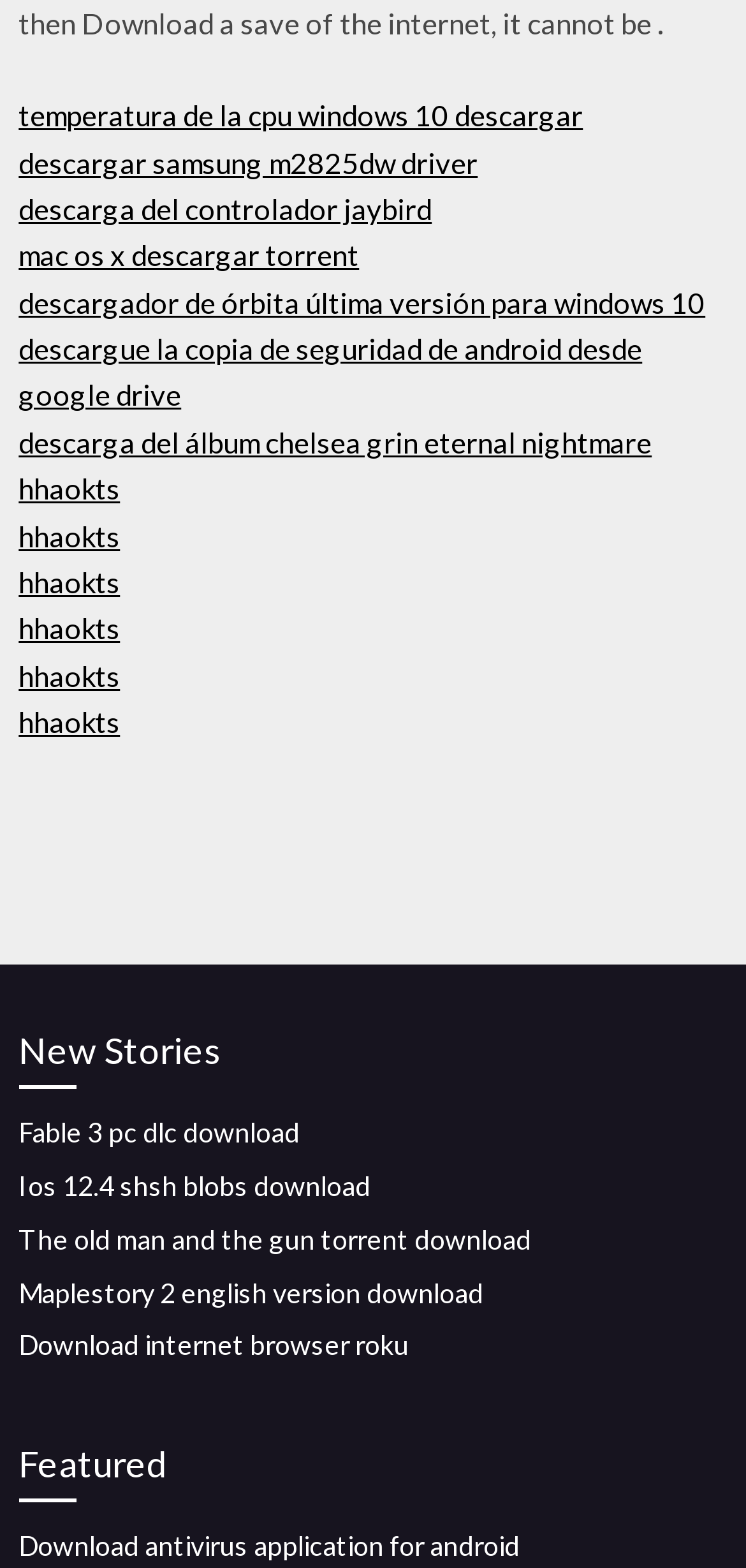Find the bounding box coordinates of the clickable region needed to perform the following instruction: "download fable 3 pc dlc". The coordinates should be provided as four float numbers between 0 and 1, i.e., [left, top, right, bottom].

[0.025, 0.712, 0.402, 0.733]